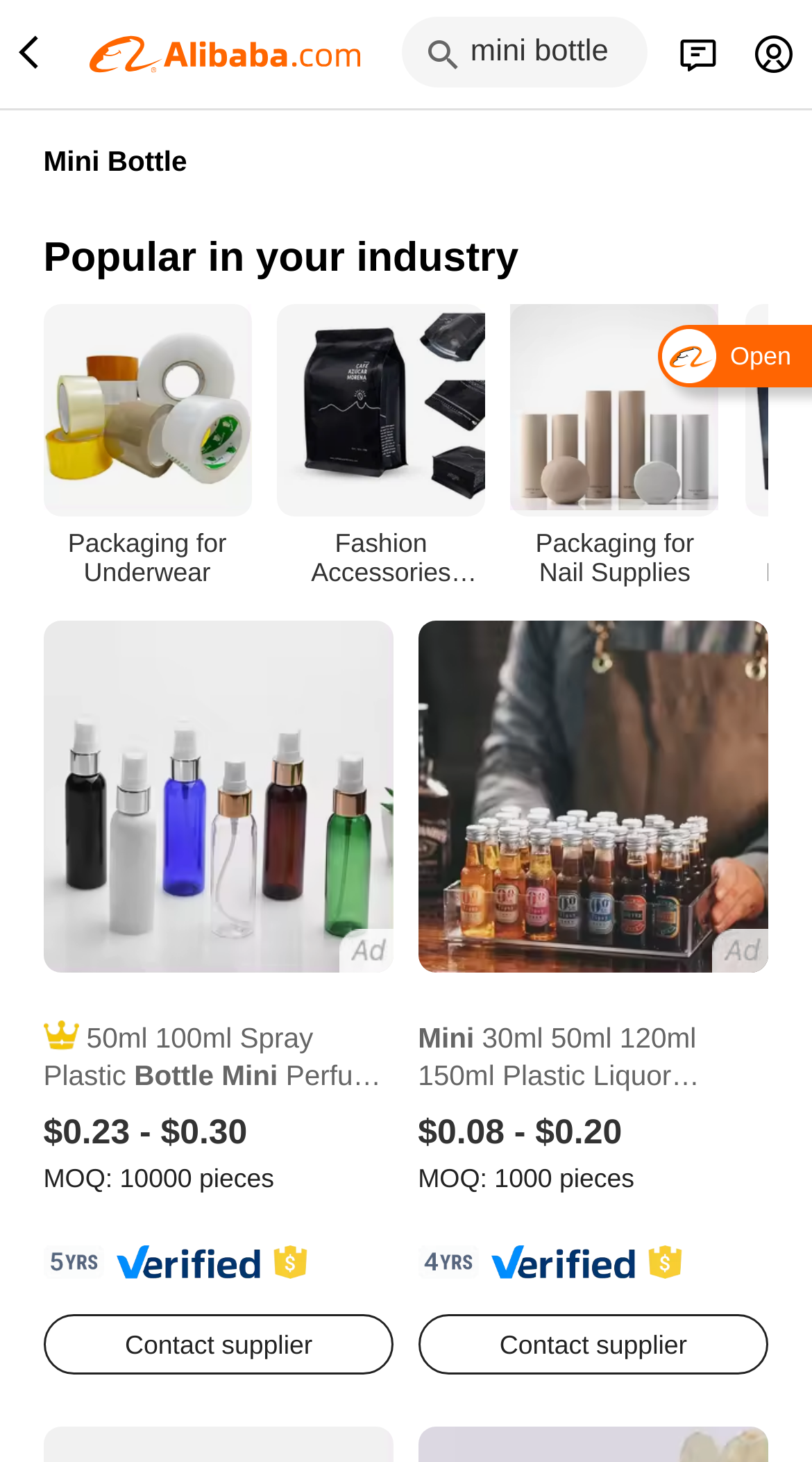Please provide a one-word or short phrase answer to the question:
What is the purpose of the 'Contact supplier' button?

To contact the supplier